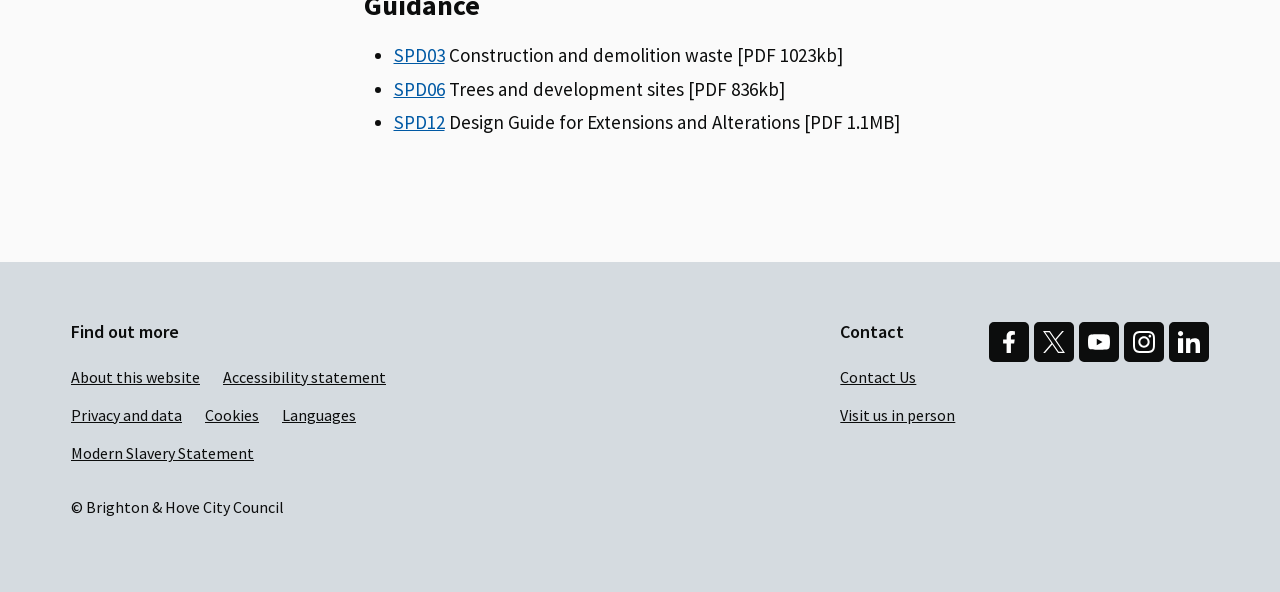What is the purpose of the 'Find out more' section?
Look at the image and answer the question using a single word or phrase.

To provide additional information